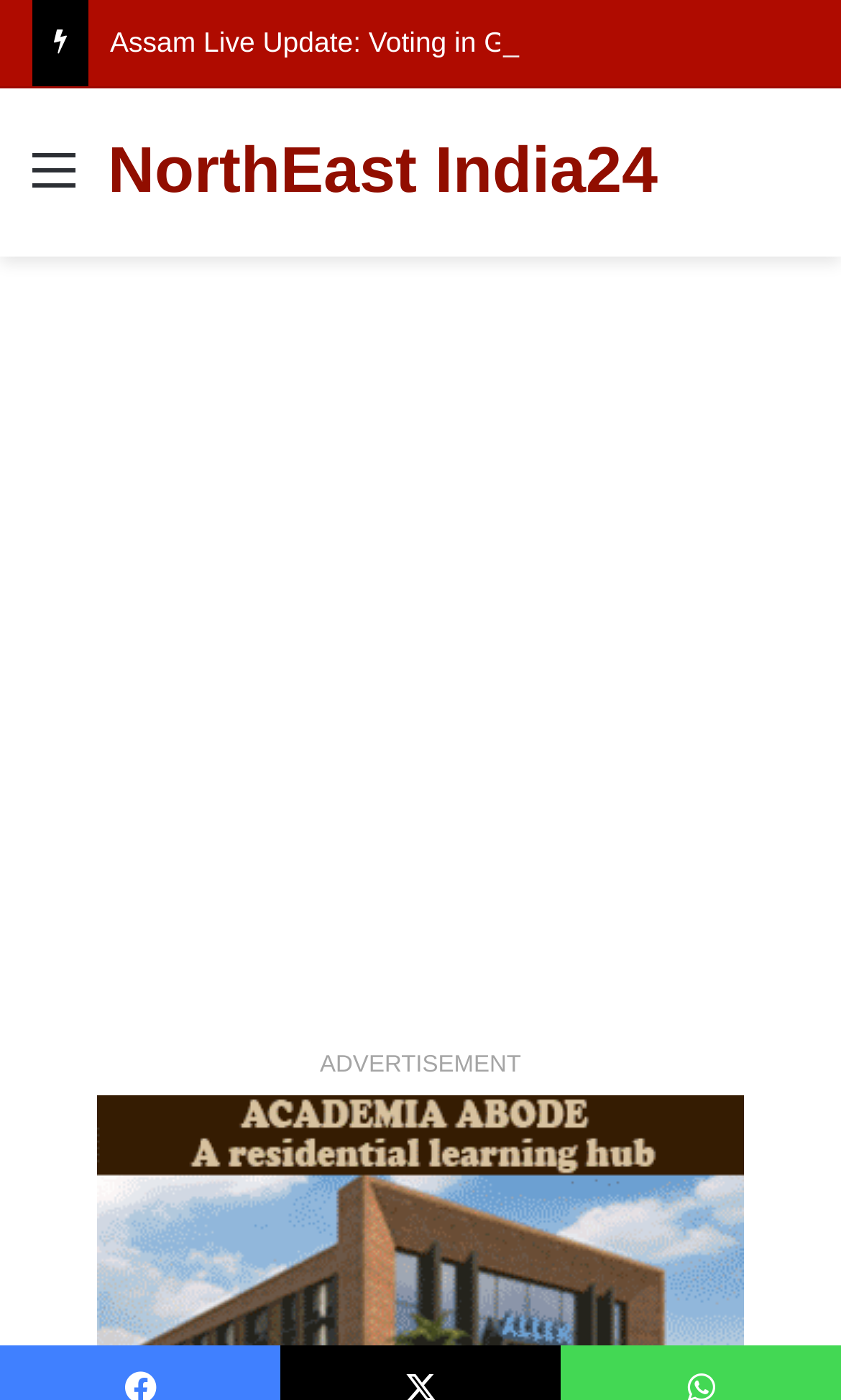Give a one-word or short phrase answer to this question: 
How many iframes are present on the webpage?

1